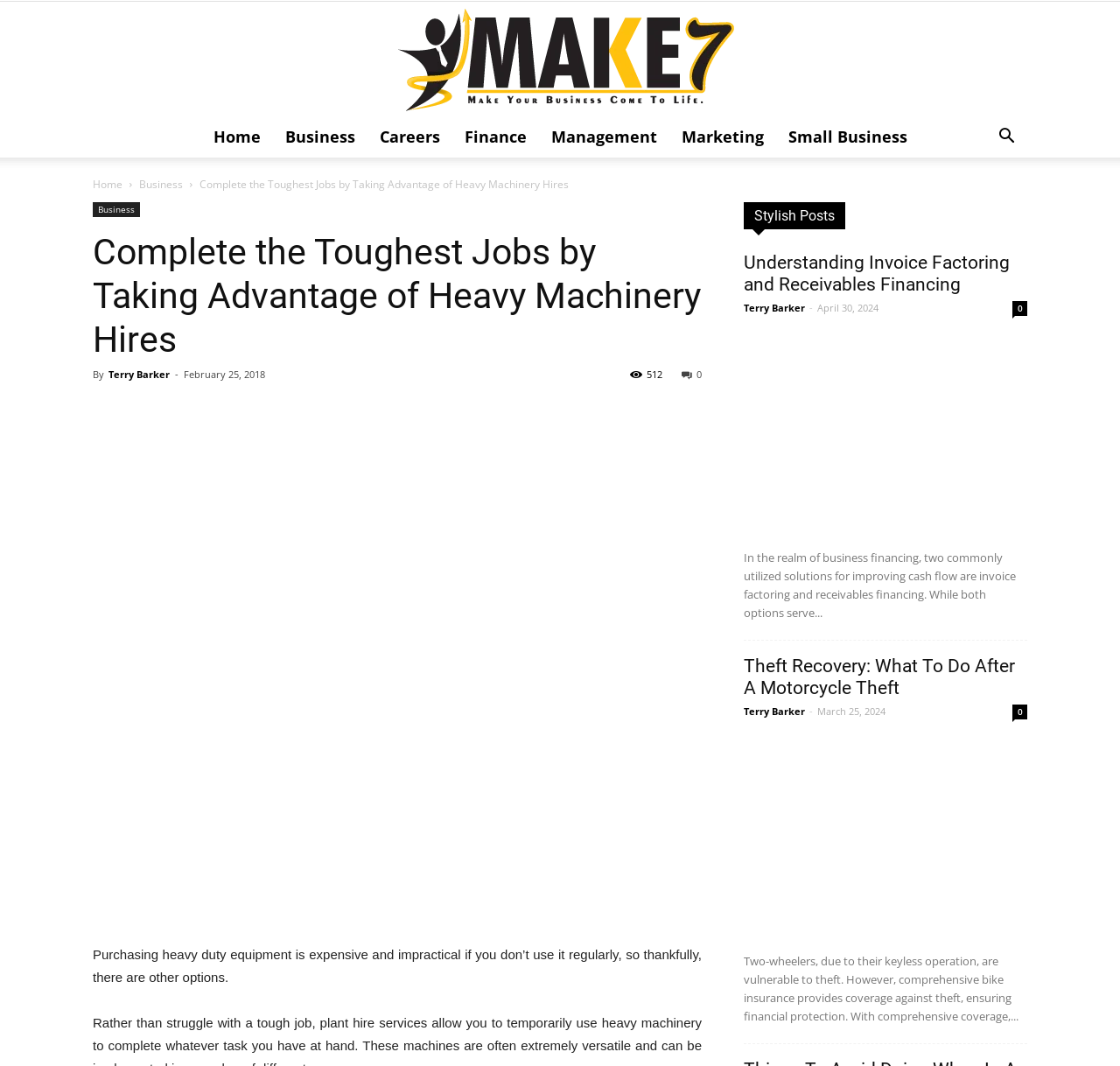How many links are in the top navigation bar?
Using the screenshot, give a one-word or short phrase answer.

7